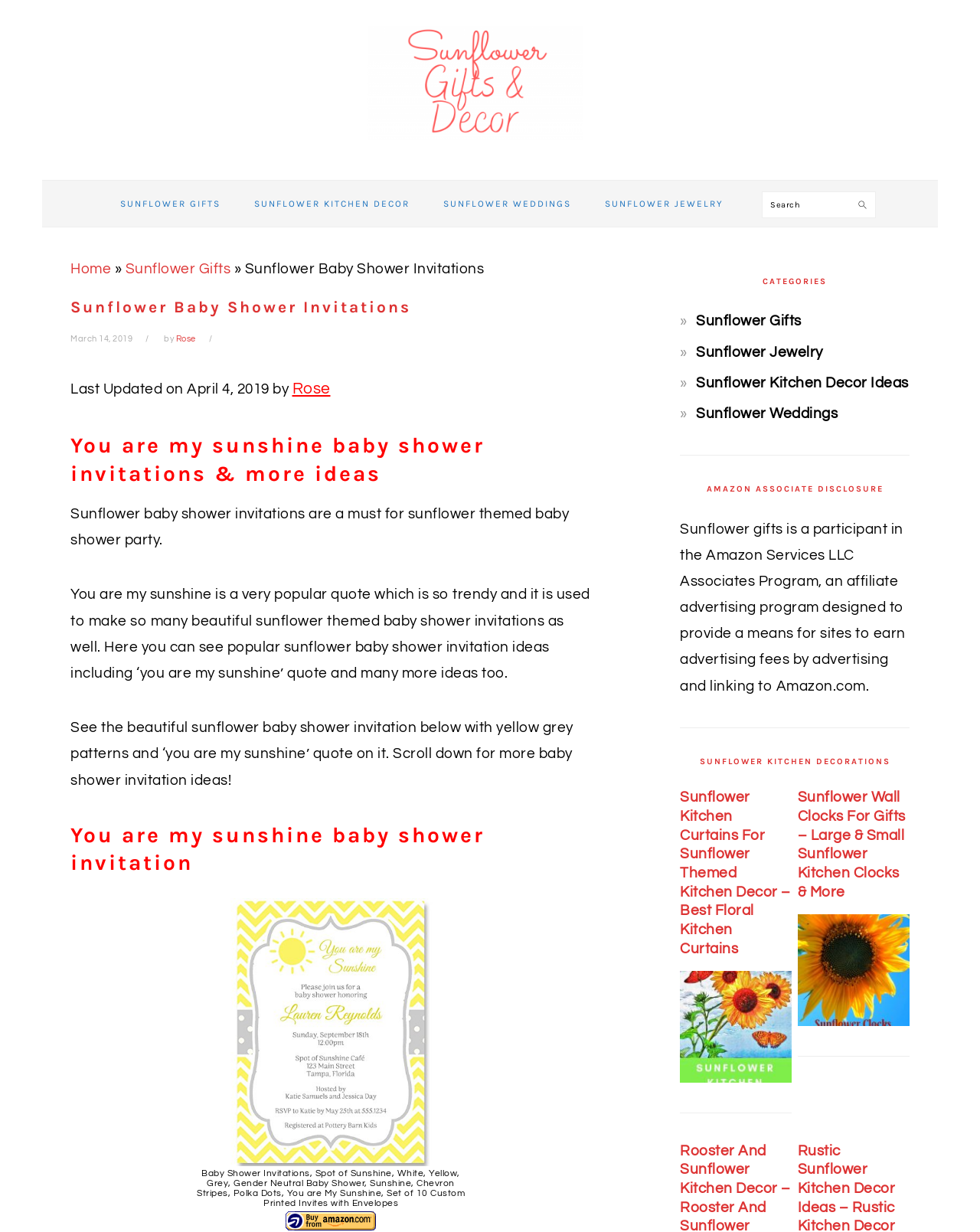Please indicate the bounding box coordinates for the clickable area to complete the following task: "Search for sunflower gifts". The coordinates should be specified as four float numbers between 0 and 1, i.e., [left, top, right, bottom].

[0.777, 0.155, 0.894, 0.177]